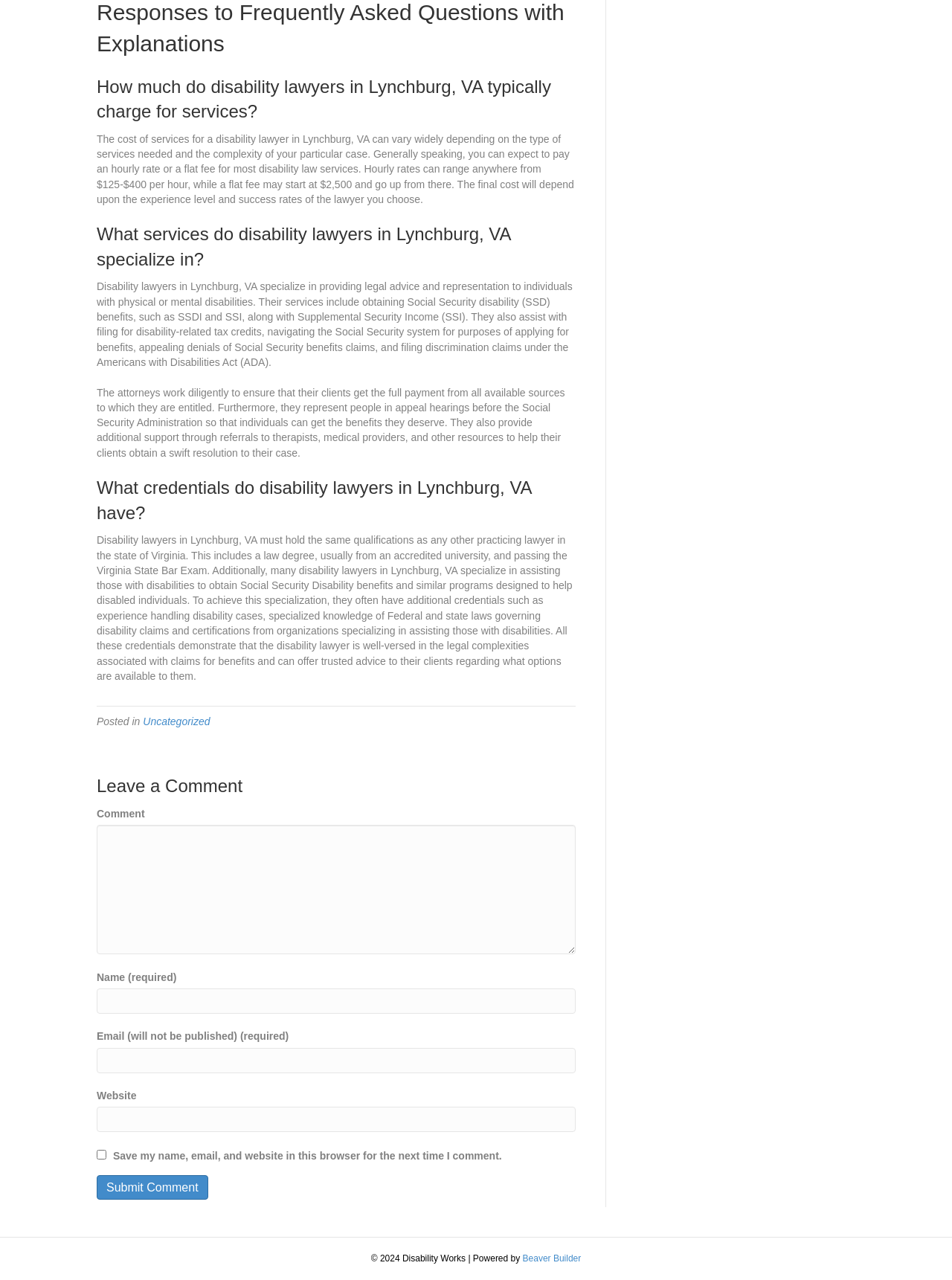Using the description: "parent_node: Comment name="url"", determine the UI element's bounding box coordinates. Ensure the coordinates are in the format of four float numbers between 0 and 1, i.e., [left, top, right, bottom].

[0.102, 0.865, 0.605, 0.884]